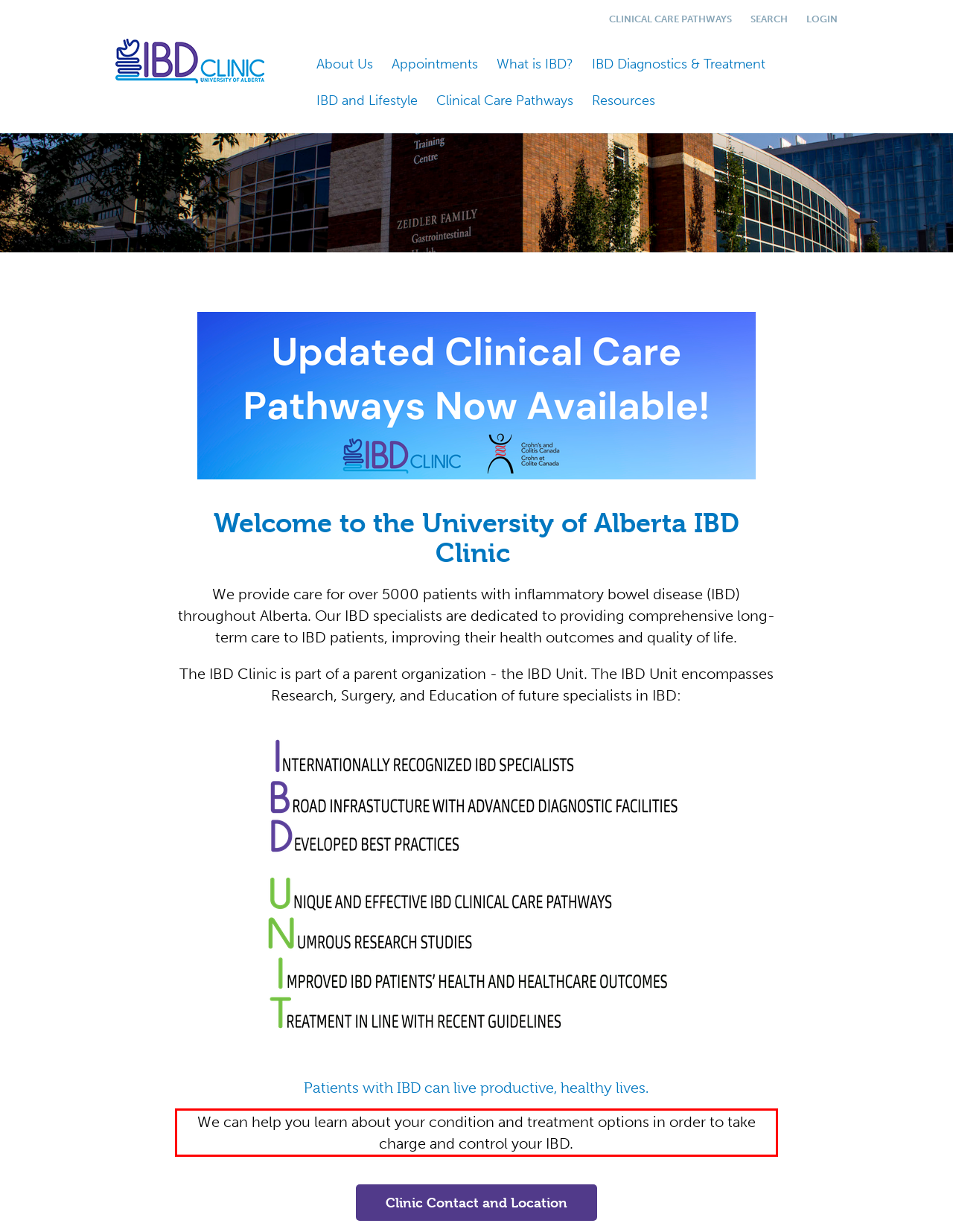Using the provided screenshot of a webpage, recognize and generate the text found within the red rectangle bounding box.

We can help you learn about your condition and treatment options in order to take charge and control your IBD.